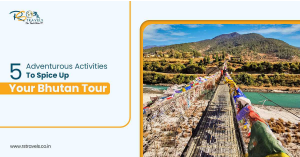Elaborate on the image with a comprehensive description.

The image showcases a stunning landscape of Bhutan, featuring a traditional suspension bridge adorned with colorful prayer flags swaying in the breeze. This captivating view is accompanied by the title "5 Adventurous Activities to Spice Up Your Bhutan Tour," inviting travelers to explore the thrilling experiences that await in this beautiful Himalayan kingdom. The lush green hills in the background and the flowing waters below accentuate Bhutan's natural beauty, emphasizing its rich culture and diverse adventure opportunities. The design of the image integrates both visual appeal and informative content, ideal for those looking to enhance their travel itinerary.